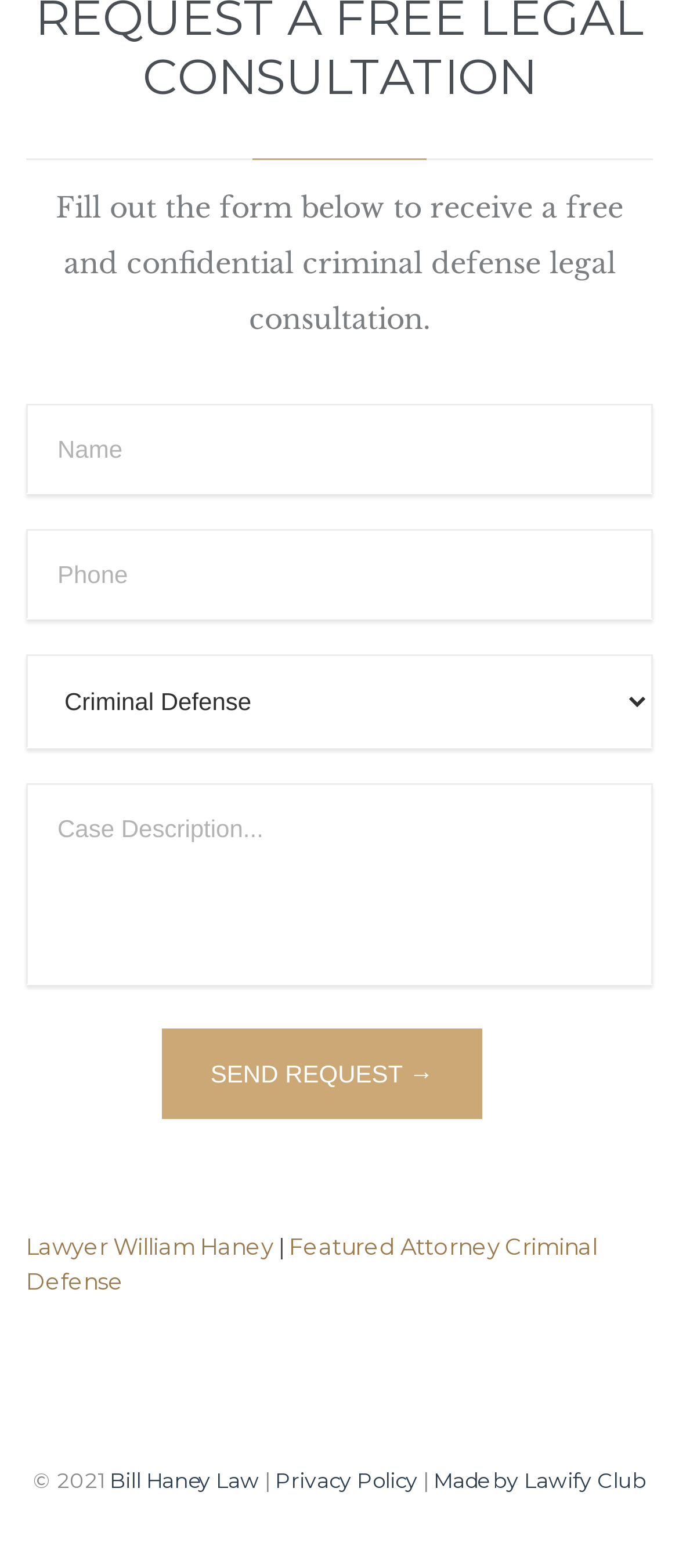Identify the bounding box of the HTML element described as: "Featured Attorney Criminal Defense".

[0.038, 0.786, 0.879, 0.826]